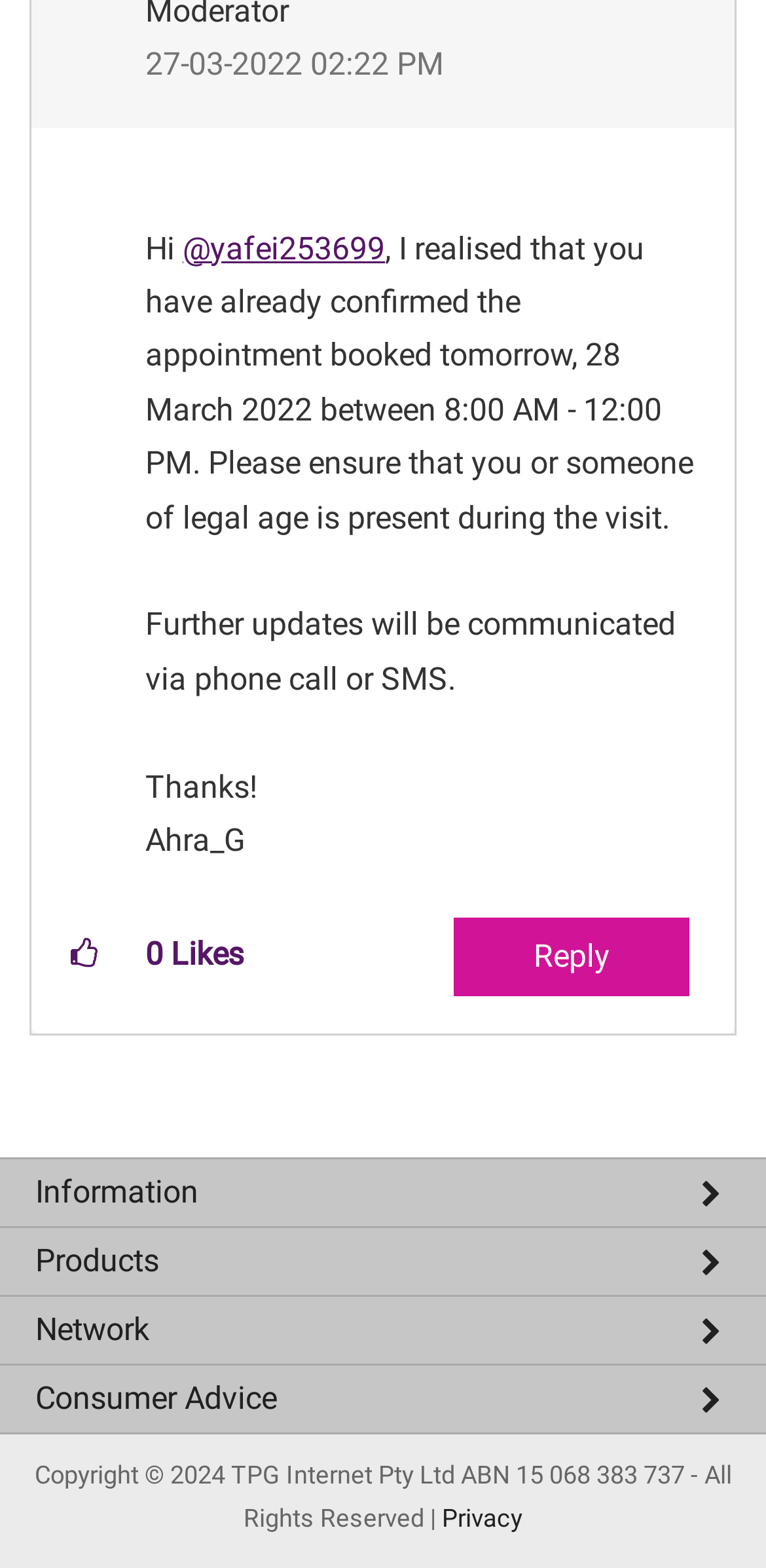Please find the bounding box coordinates for the clickable element needed to perform this instruction: "Check service status".

[0.0, 0.91, 1.0, 0.95]